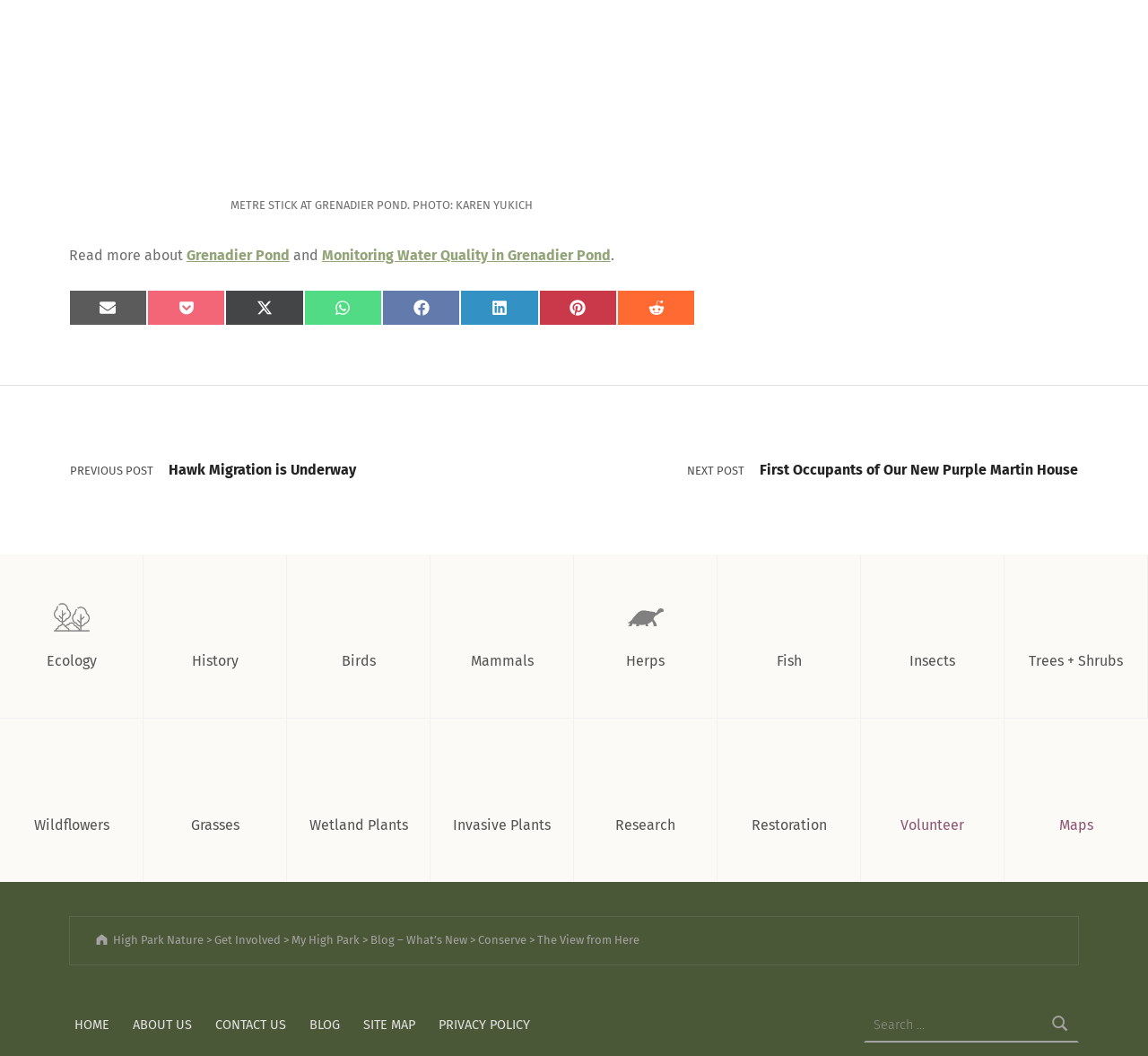Find the bounding box coordinates corresponding to the UI element with the description: "Twitter of High Park Stewards". The coordinates should be formatted as [left, top, right, bottom], with values as floats between 0 and 1.

[0.863, 0.88, 0.883, 0.908]